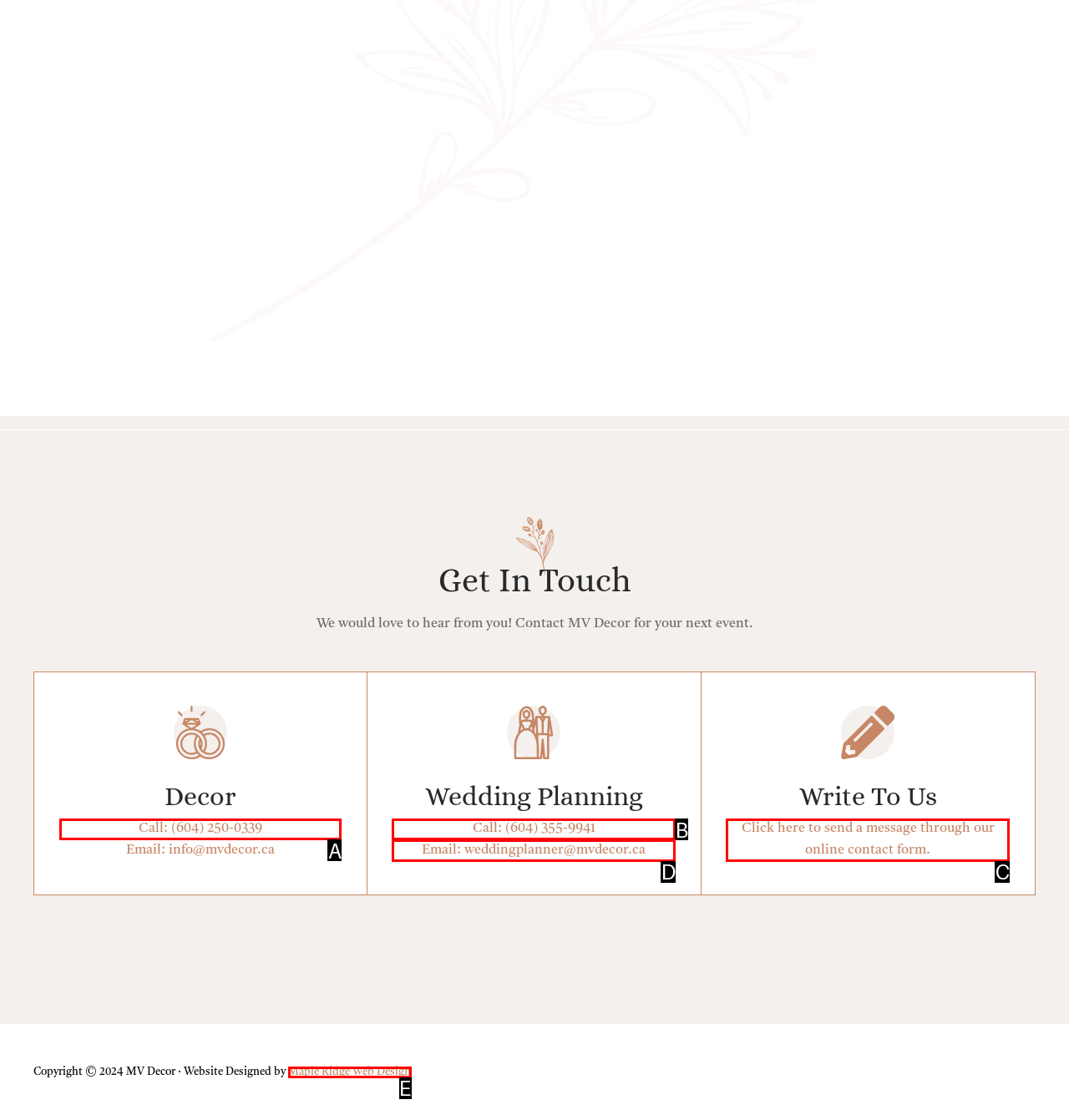Select the HTML element that best fits the description: Maple Ridge Web Design
Respond with the letter of the correct option from the choices given.

E